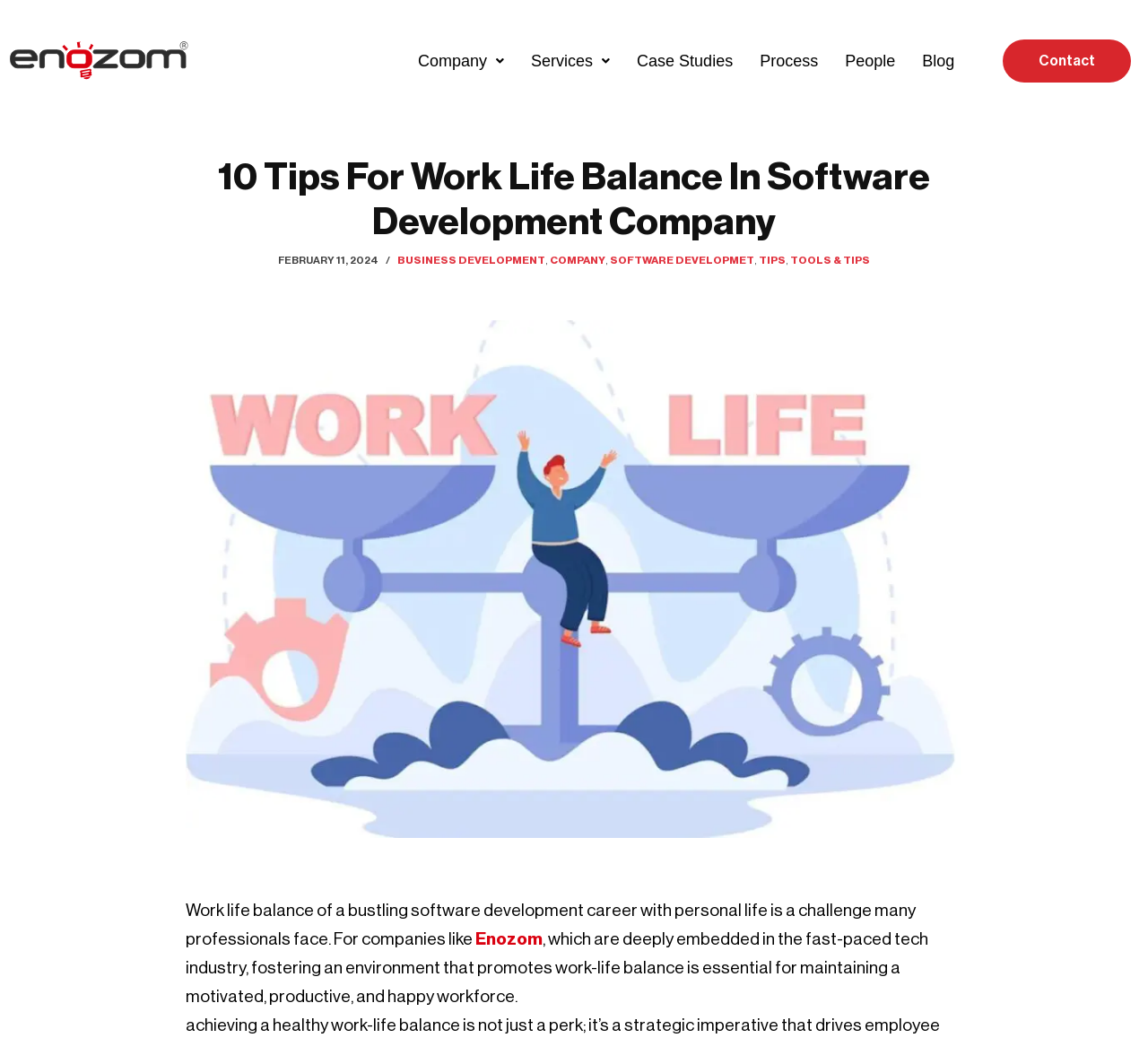Could you provide the bounding box coordinates for the portion of the screen to click to complete this instruction: "Go to the blog page"?

[0.803, 0.051, 0.831, 0.067]